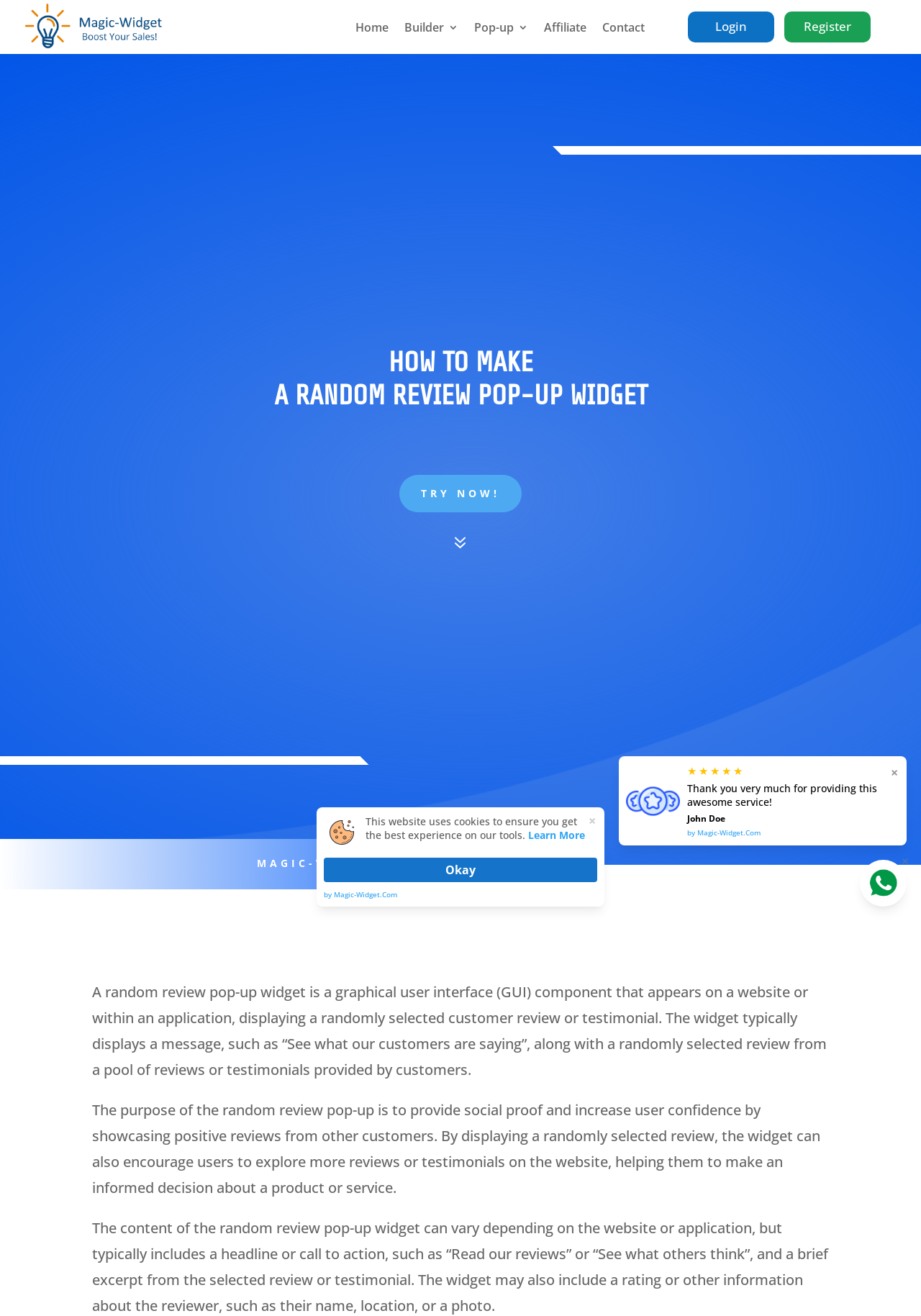What does the random review pop-up widget typically display?
Refer to the image and give a detailed answer to the query.

The random review pop-up widget typically displays a message, such as 'See what our customers are saying', along with a randomly selected review from a pool of reviews or testimonials provided by customers, and may also include a rating or other information about the reviewer.